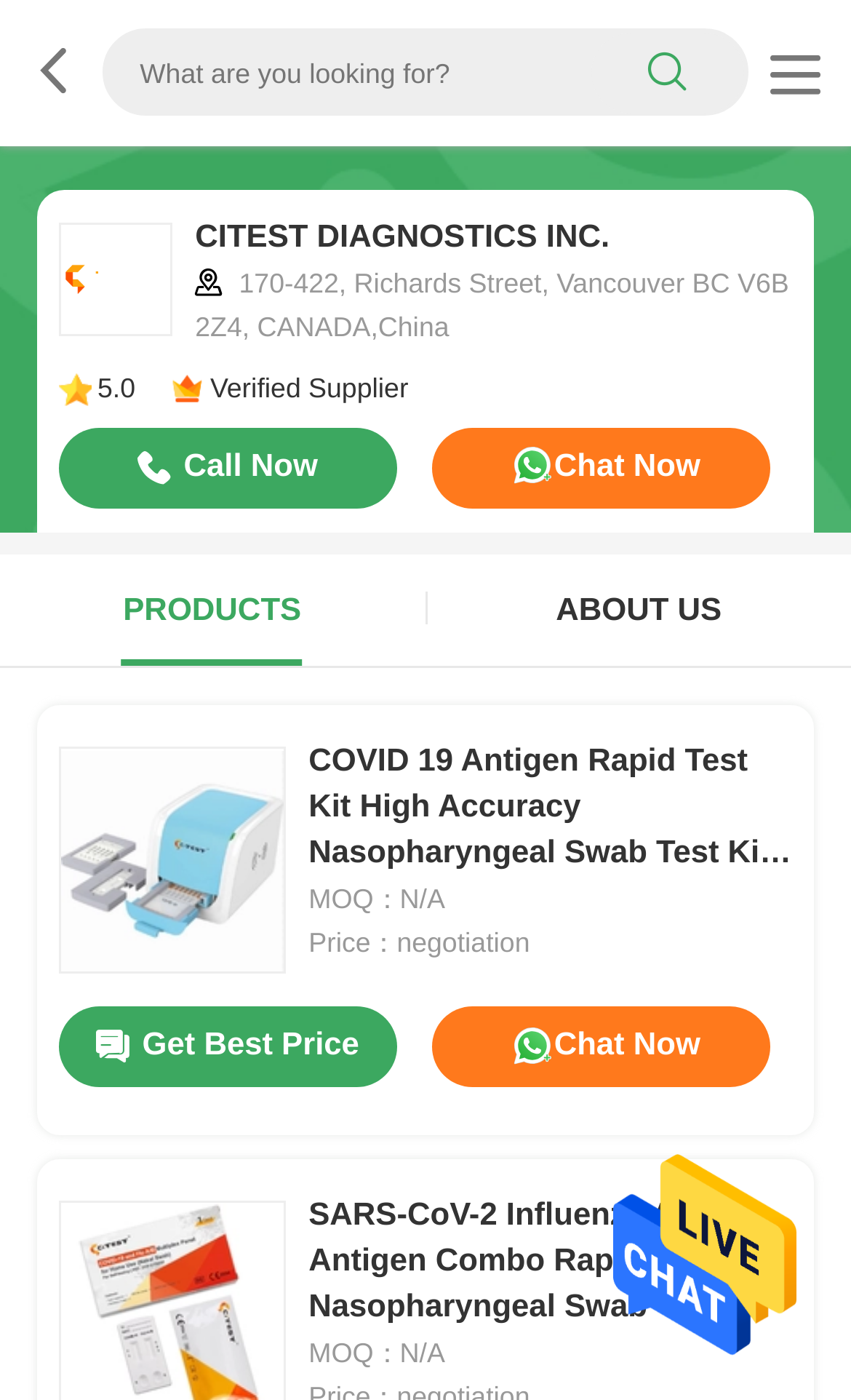Please extract the primary headline from the webpage.

CITEST DIAGNOSTICS INC.